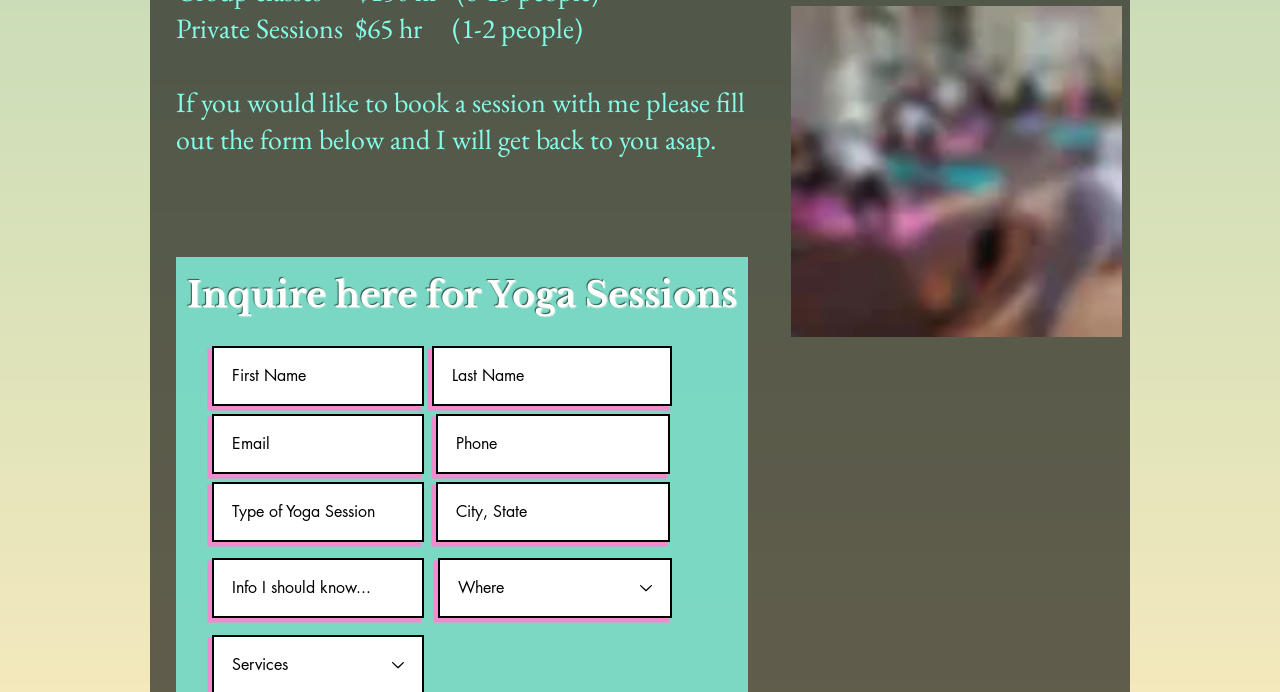Give a concise answer of one word or phrase to the question: 
How many text boxes are there in the form?

7